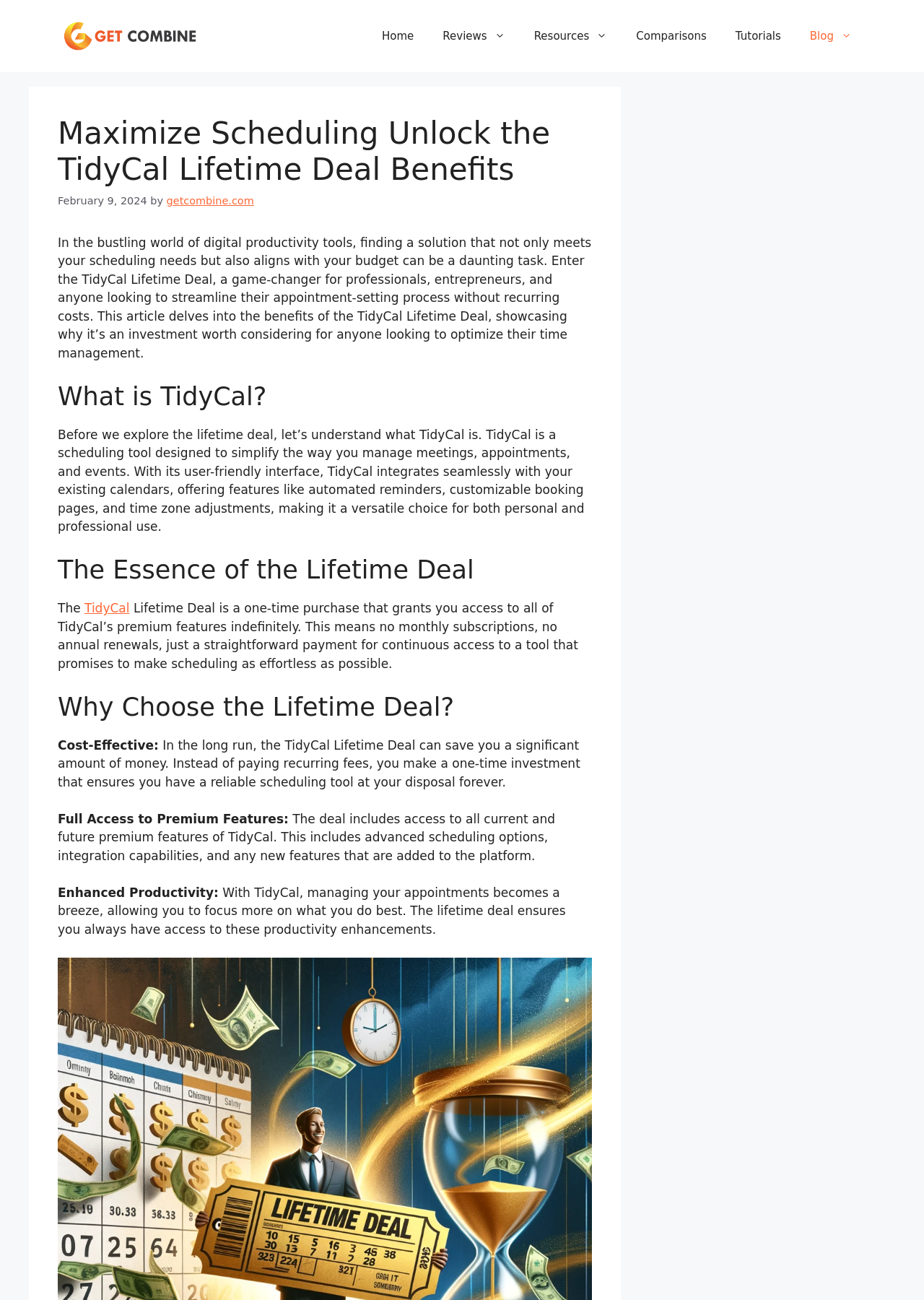Given the following UI element description: "Reviews", find the bounding box coordinates in the webpage screenshot.

[0.464, 0.011, 0.562, 0.044]